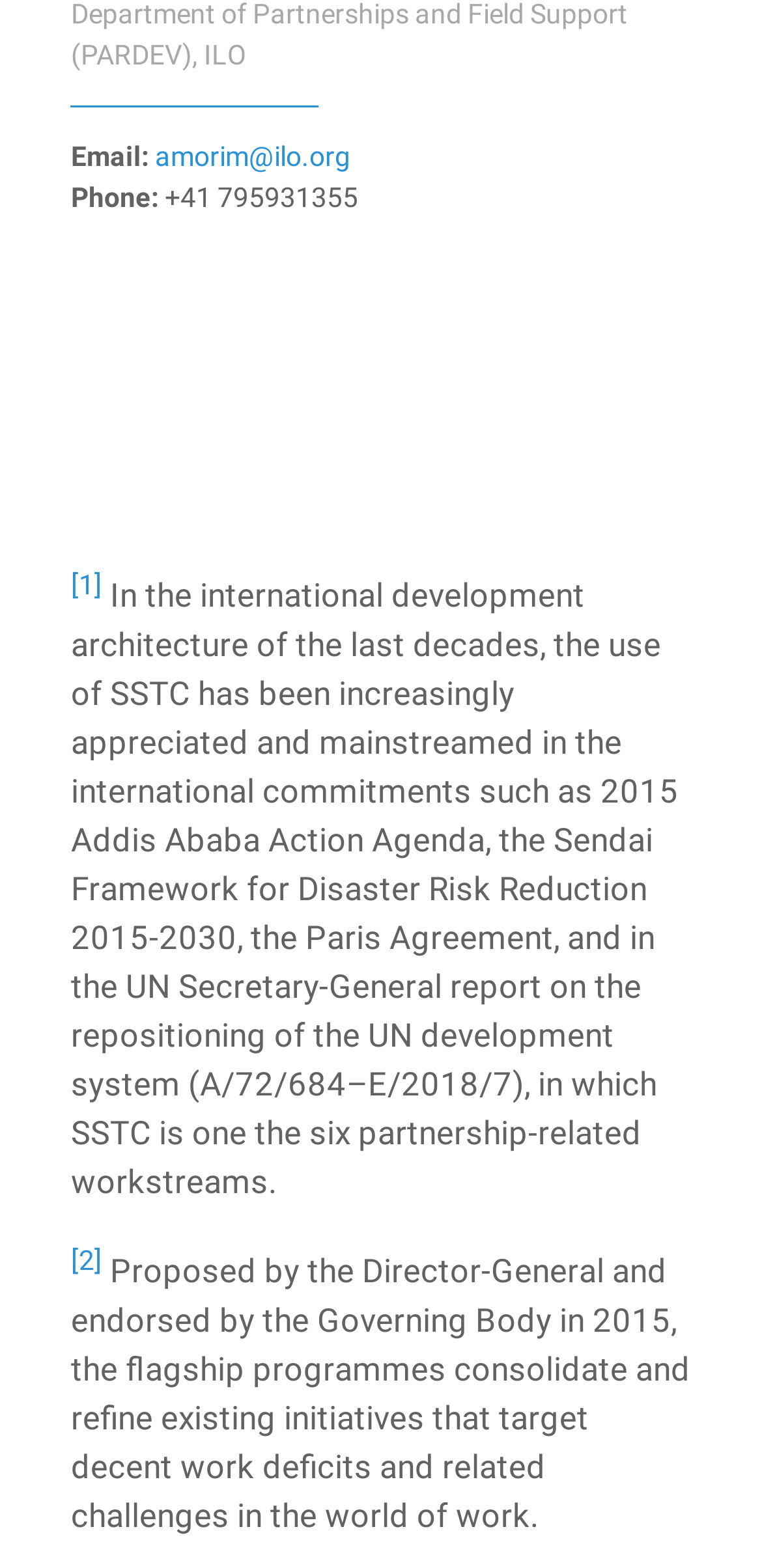Refer to the image and provide a thorough answer to this question:
Who proposed the flagship programmes?

According to the text, the flagship programmes were proposed by the Director-General and endorsed by the Governing Body in 2015.